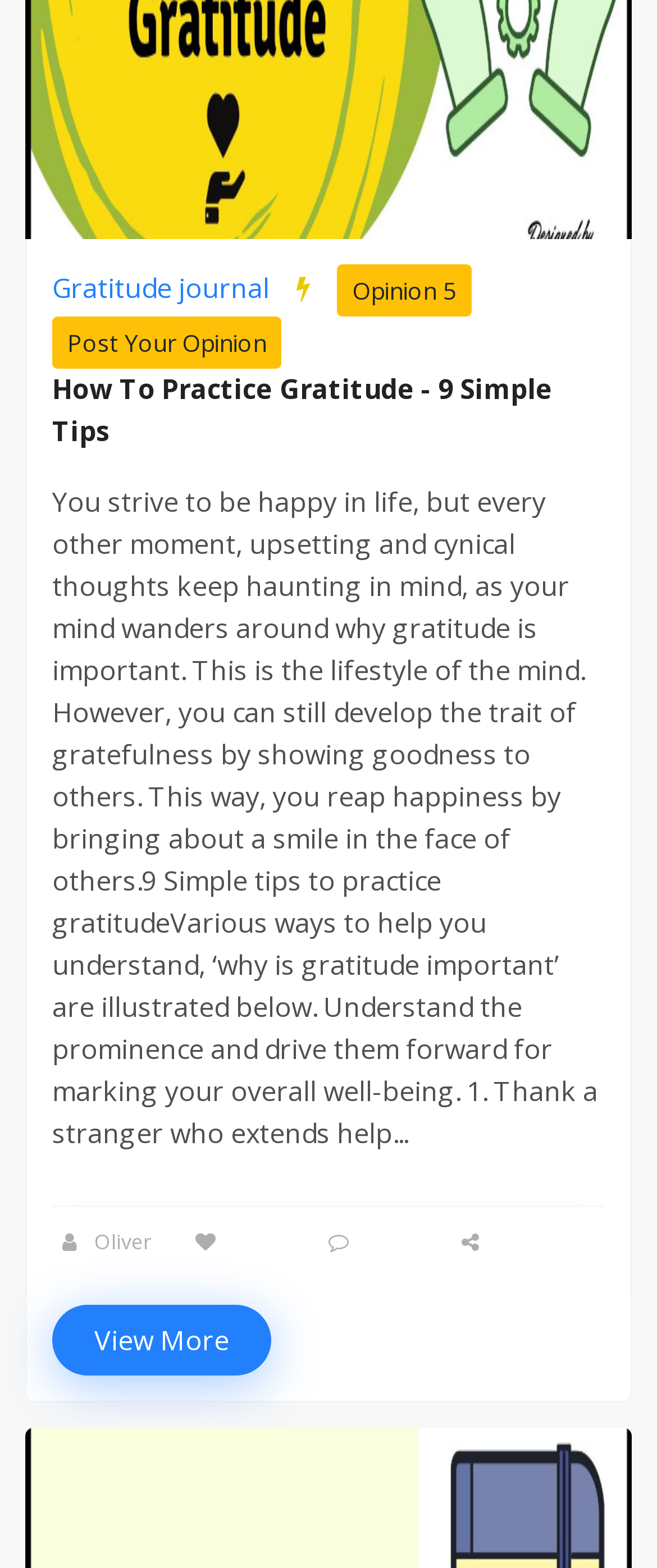Please determine the bounding box coordinates, formatted as (top-left x, top-left y, bottom-right x, bottom-right y), with all values as floating point numbers between 0 and 1. Identify the bounding box of the region described as: Post Your Opinion

[0.079, 0.205, 0.428, 0.229]